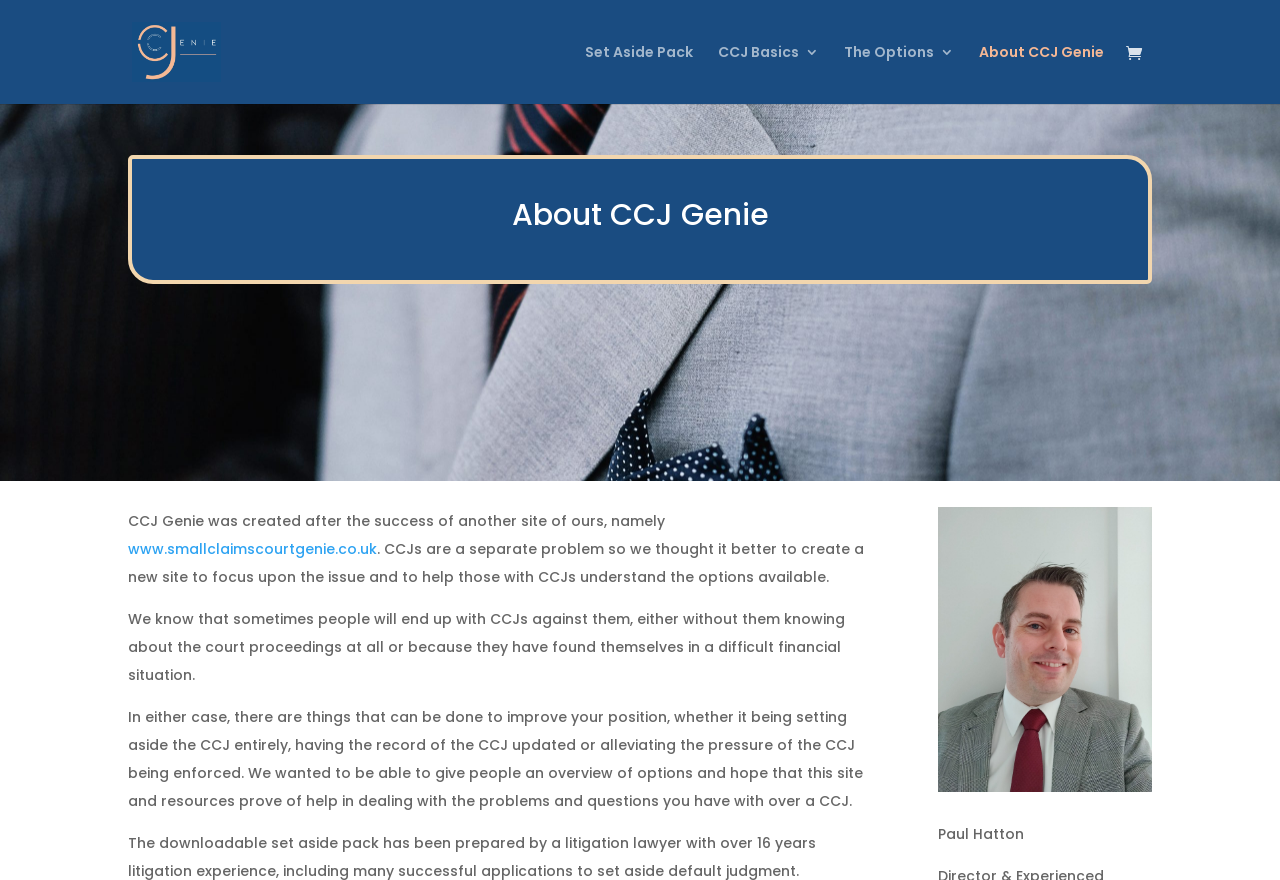What are the options available for people with CCJs?
Please elaborate on the answer to the question with detailed information.

According to the webpage, people with CCJs have options available to them, including setting aside the CCJ entirely, having the record of the CCJ updated, or alleviating the pressure of the CCJ being enforced.